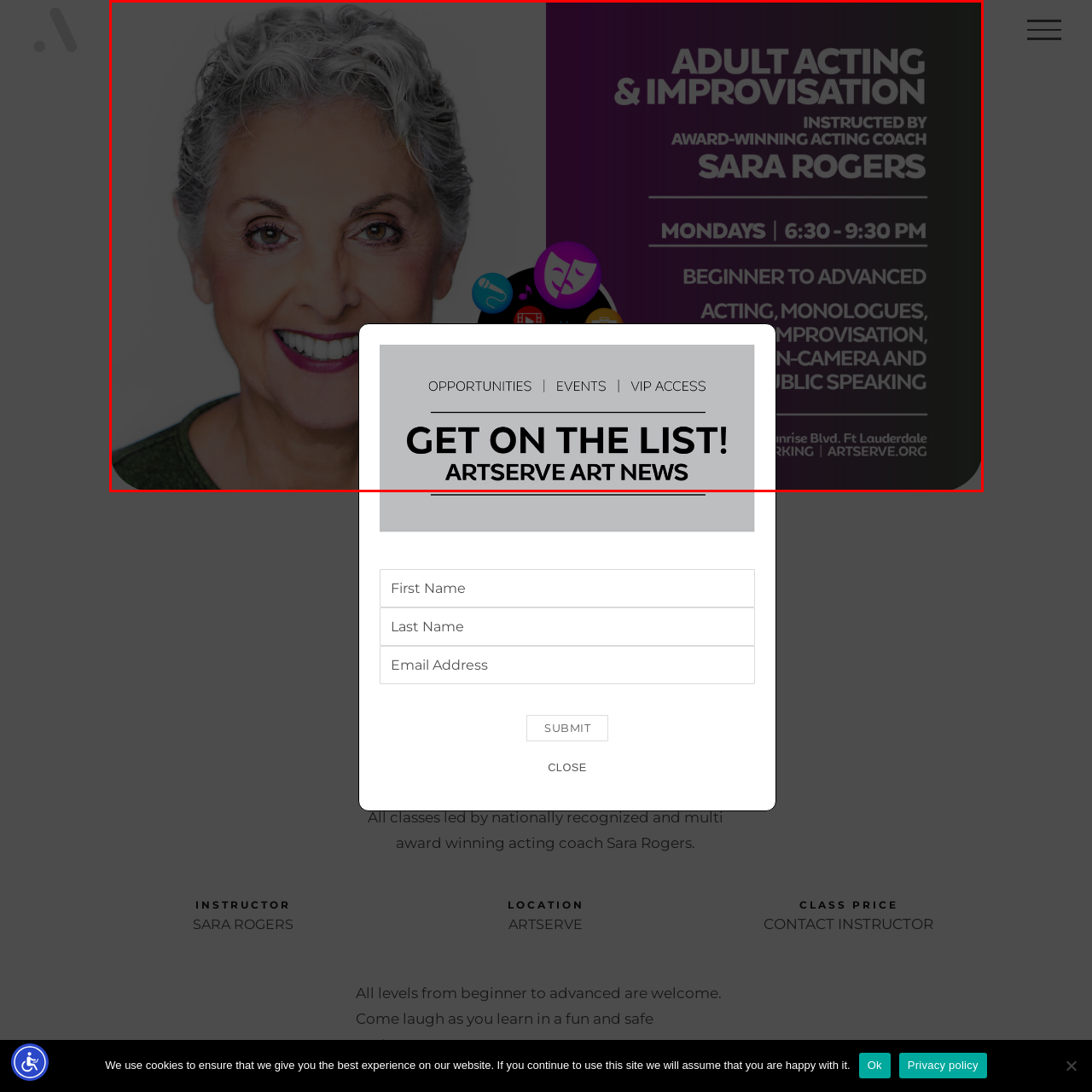Focus on the picture inside the red-framed area and provide a one-word or short phrase response to the following question:
What is the duration of the class sessions?

3 hours